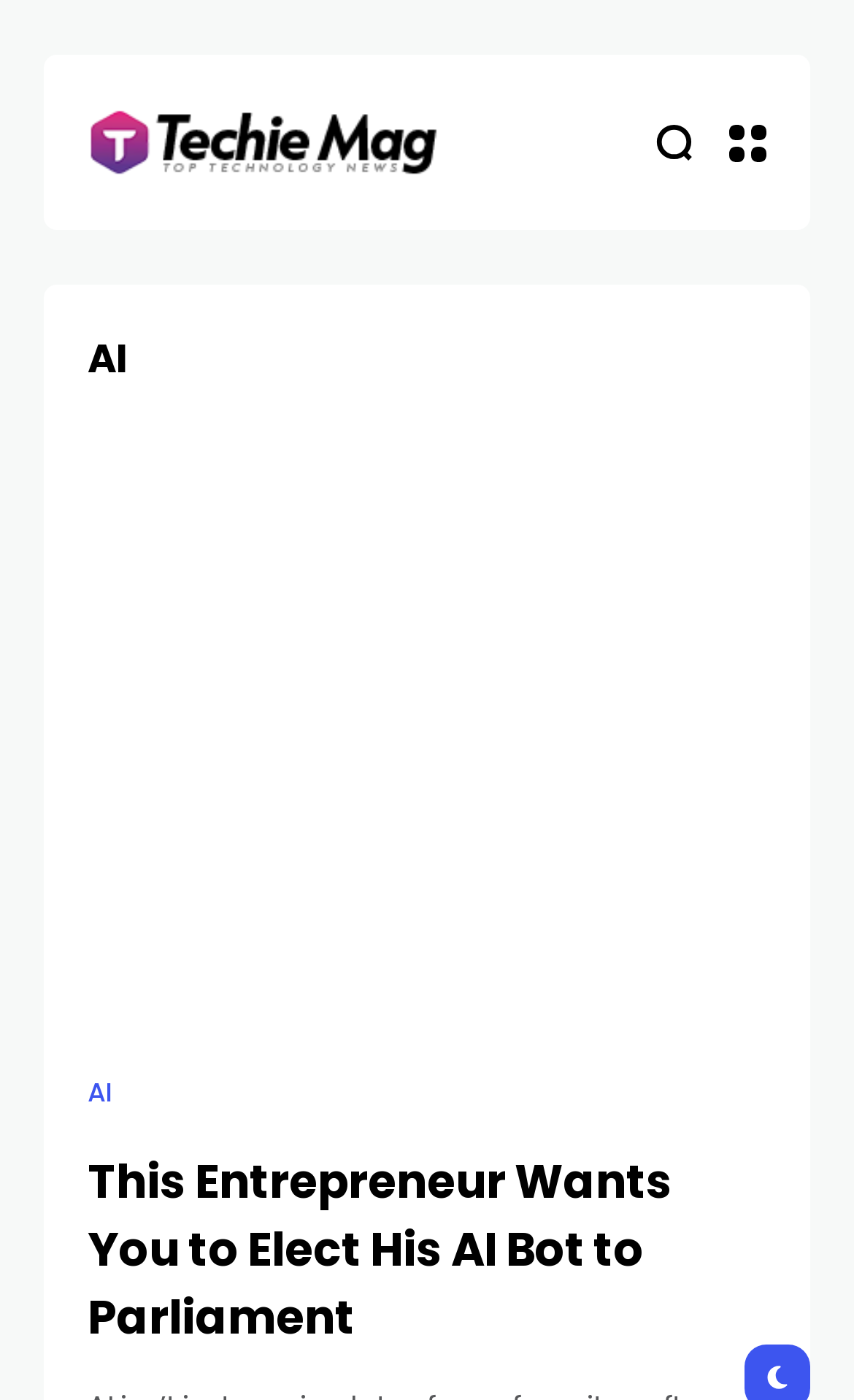Offer a comprehensive description of the webpage’s content and structure.

The webpage is titled "AI - Techie Mag" and features a prominent link to "Techie Mag" at the top left, accompanied by an image with the same name. To the right of this link, there are two small images. 

Below the "Techie Mag" link, there is a heading that reads "AI". Underneath this heading, there are three links. The first link has a lengthy title, "This Entrepreneur Wants You to Elect His AI Bot to Parliament", which takes up most of the width of the page. The second link is simply titled "AI" and is positioned below the first link. The third link has the same title as the first link and is placed below the second link.

At the very bottom right of the page, there is a small image.